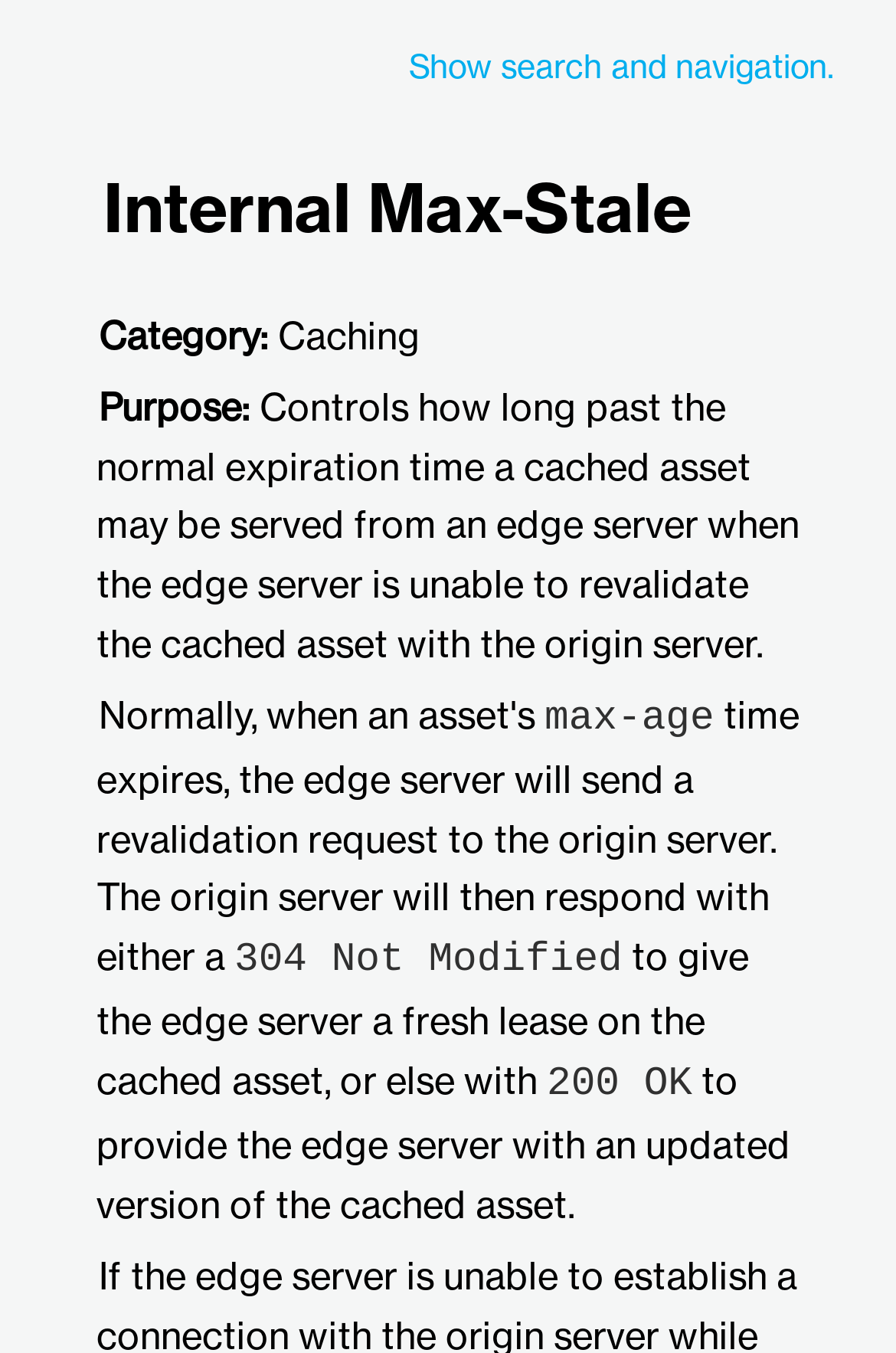Detail the various sections and features present on the webpage.

The webpage is about "Internal Max-Stale" and appears to be a documentation or informational page. At the top, there is a link to "Show search and navigation" on the right side, and a heading with the title "Internal Max-Stale" below it. 

Below the heading, there are several sections of text. The first section starts with the label "Category:" followed by the text "Caching" on the same line. The next section starts with the label "Purpose:" and is followed by a long paragraph of text that explains the purpose of Internal Max-Stale, which is related to caching and how long past the normal expiration time a cached asset may be served from an edge server.

Below this paragraph, there is a mention of "max-age" and an explanation of what happens when the time expires, including the edge server sending a revalidation request to the origin server. The origin server's responses, "304 Not Modified" and "200 OK", are also mentioned, along with their effects on the cached asset.